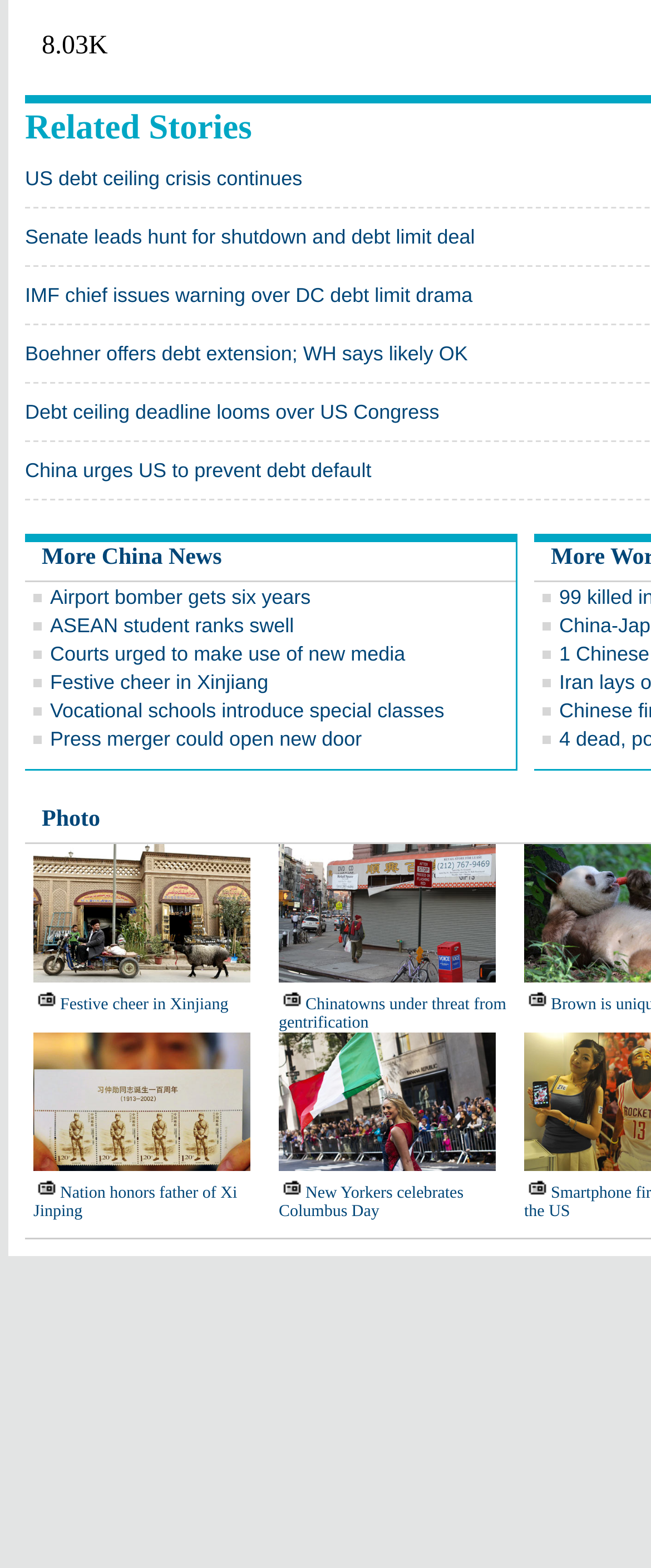Identify the bounding box coordinates of the area you need to click to perform the following instruction: "Explore more China news".

[0.064, 0.348, 0.341, 0.364]